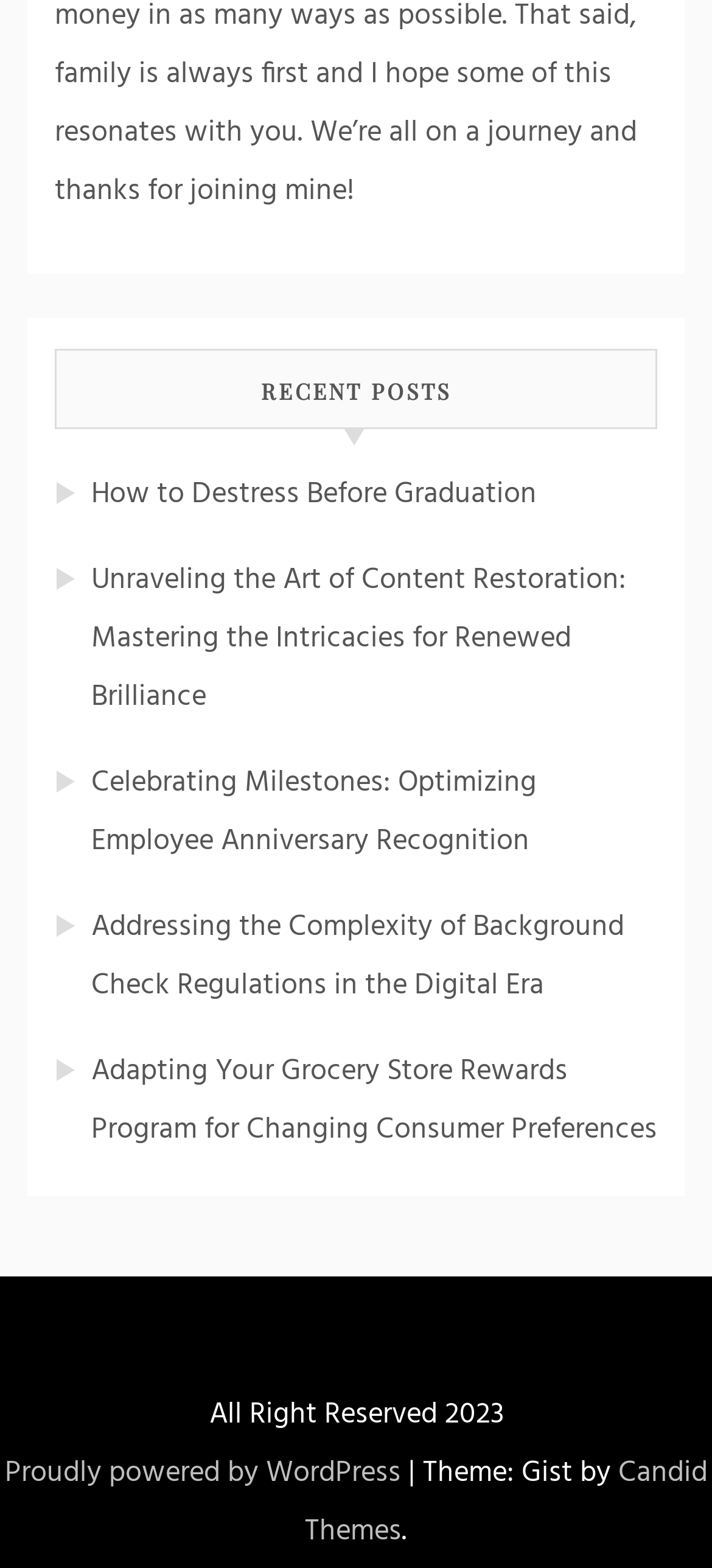What is the title of the first post?
Using the image as a reference, answer with just one word or a short phrase.

How to Destress Before Graduation